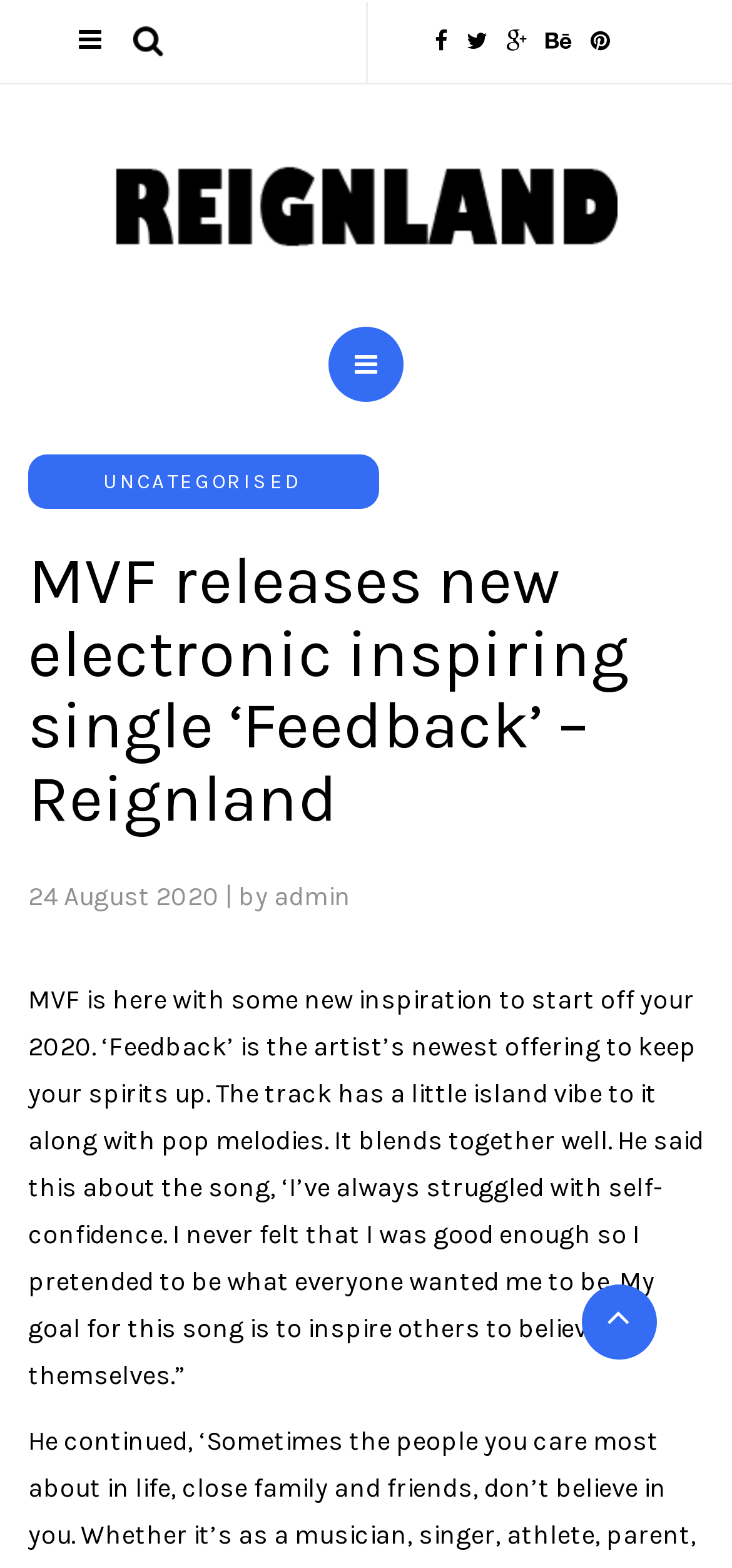Analyze and describe the webpage in a detailed narrative.

The webpage is about MVF's new electronic single 'Feedback' released on Reignland. At the top, there are five social media links, evenly spaced and aligned horizontally, with icons represented by Unicode characters. Below these links, there is a search button on the left and a link to 'Reignland – Reign Over Your Craft' on the right, accompanied by an image with the same title.

On the left side of the page, there is a layout table with a link to 'UNCATEGORISED' inside. Above this table, the main heading 'MVF releases new electronic inspiring single ‘Feedback’ – Reignland' is displayed prominently. Below the heading, there is a date '24 August 2020' followed by a vertical line and the author's name 'by admin'.

The main content of the page is a paragraph of text that describes MVF's new song 'Feedback', its inspiration, and the artist's goal for the song. The text is positioned below the heading and date information. At the bottom right of the page, there is a link with a Unicode character icon.